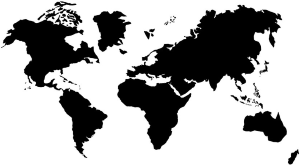Outline with detail what the image portrays.

The image depicts a simplified, monochrome silhouette of the world map, highlighting the continents in solid black against a white background. This representation focuses on the geographical outlines of the landmasses, emphasizing the shape and relative positions of the continents without any detailed features or geographical labels. Such visuals are often used in contexts related to global communication, geography, or themes involving worldwide connections and issues. The design is clean and minimalist, making it suitable for various applications, including educational materials and informational graphics related to global topics.